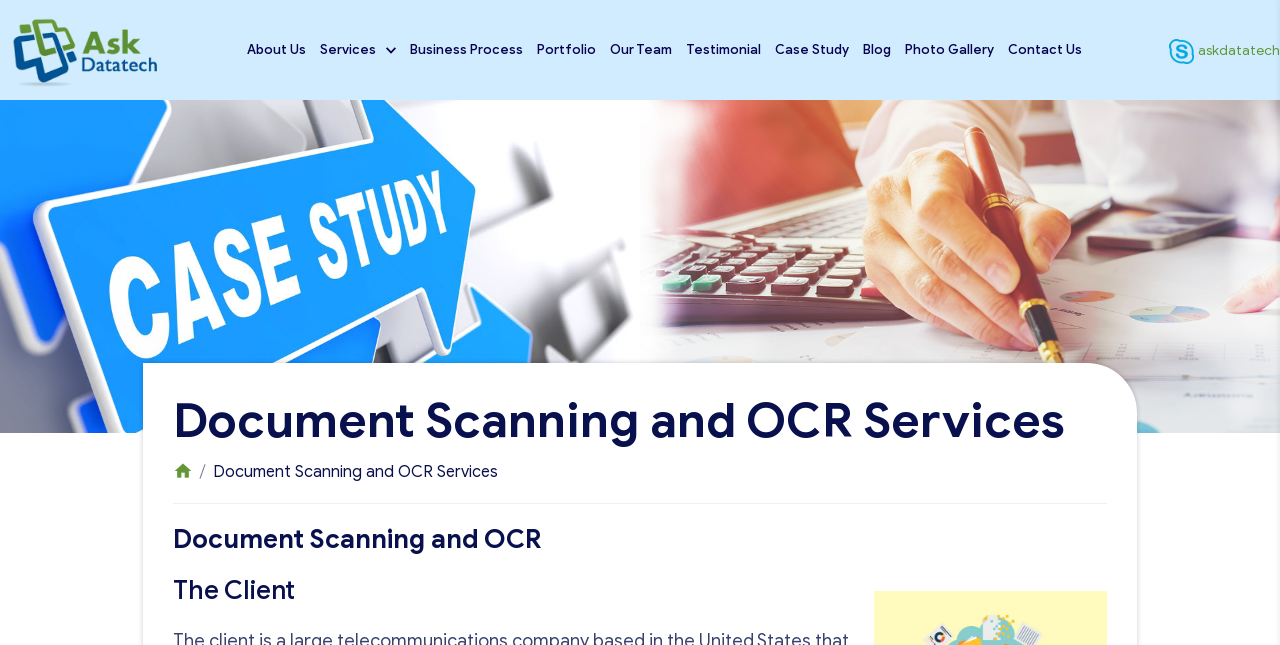Offer a thorough description of the webpage.

The webpage is about document scanning and OCR services provided by Ask Datatech. At the top left corner, there is a logo of Ask Datatech, which is an image linked to the company's homepage. Next to the logo, there is a navigation menu with 11 links: About Us, Services, Business Process, Portfolio, Our Team, Testimonial, Case Study, Blog, Photo Gallery, and Contact Us. These links are aligned horizontally and take up the top section of the page.

Below the navigation menu, there is a large image that spans the entire width of the page, with a case study image. Above this image, there is a header section with a heading that reads "Document Scanning and OCR Services". To the right of this heading, there is a link to the homepage.

Further down, there are two more headings: "Document Scanning and OCR" and "The Client". The page also features a Skype icon at the top right corner, and a link to "askdatatech" at the very top right corner.